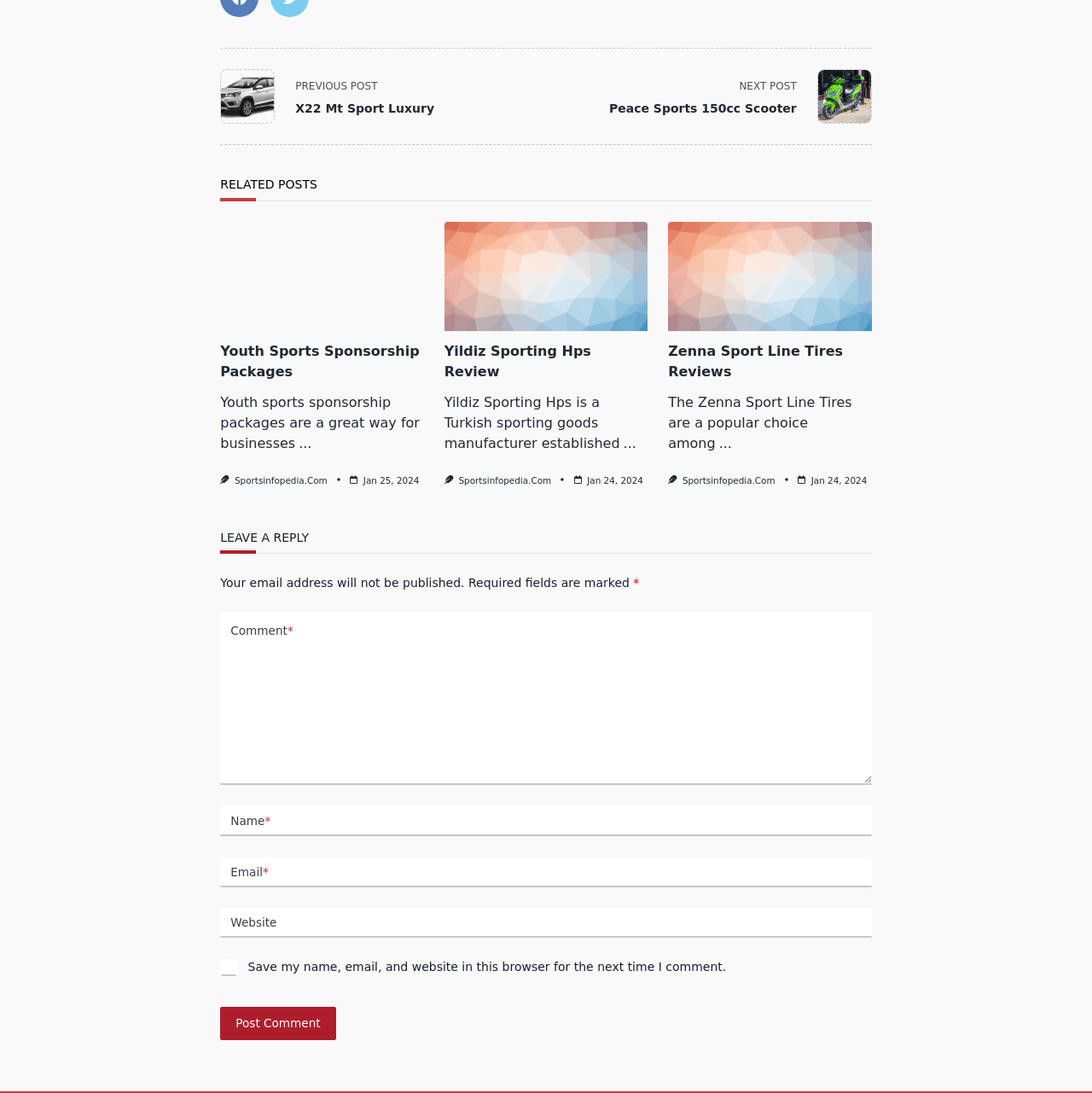Please specify the bounding box coordinates in the format (top-left x, top-left y, bottom-right x, bottom-right y), with values ranging from 0 to 1. Identify the bounding box for the UI component described as follows: sportsinfopedia.com

[0.625, 0.434, 0.71, 0.444]